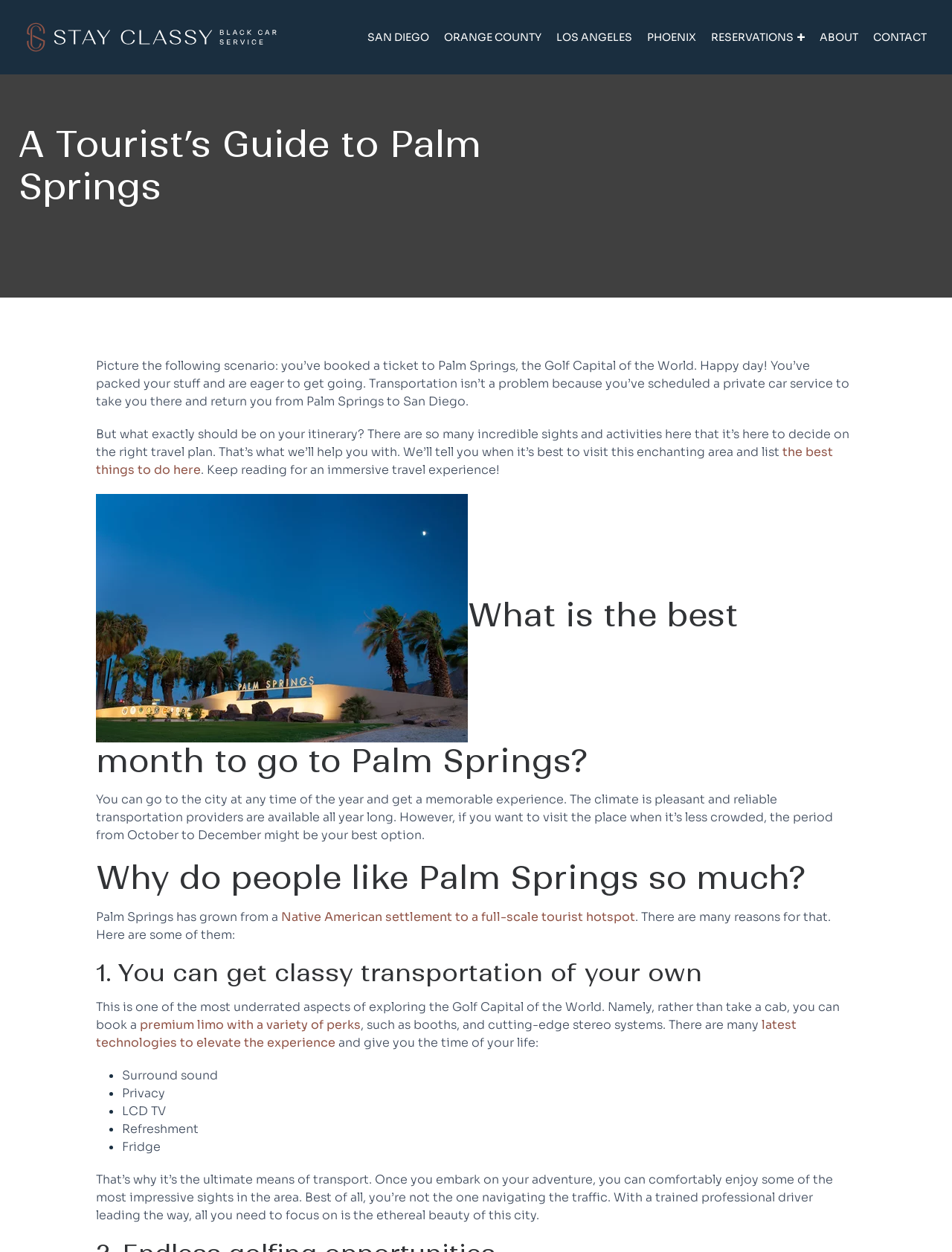What is Palm Springs also known as?
Look at the screenshot and provide an in-depth answer.

The webpage refers to Palm Springs as 'The Golf Capital of the World', indicating its reputation as a popular golfing destination.